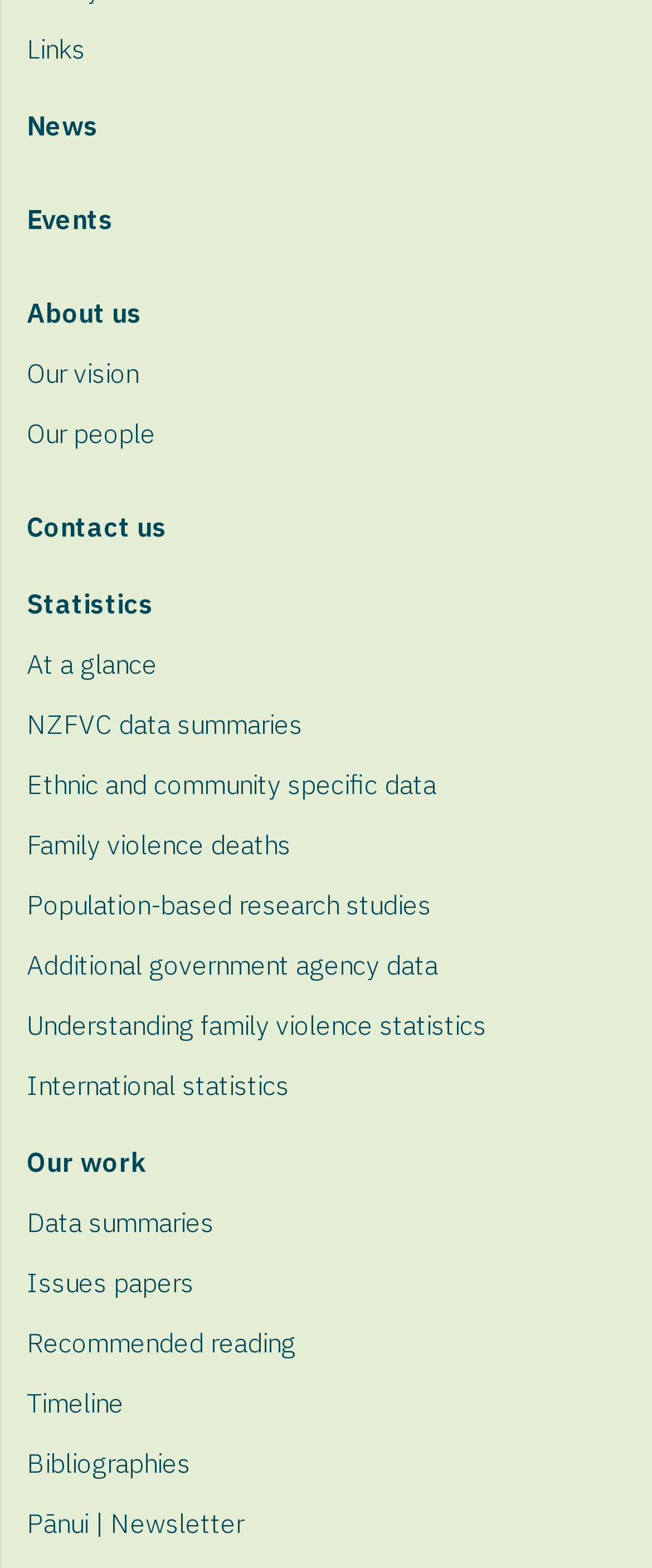Please predict the bounding box coordinates (top-left x, top-left y, bottom-right x, bottom-right y) for the UI element in the screenshot that fits the description: Our vision

[0.041, 0.218, 1.0, 0.257]